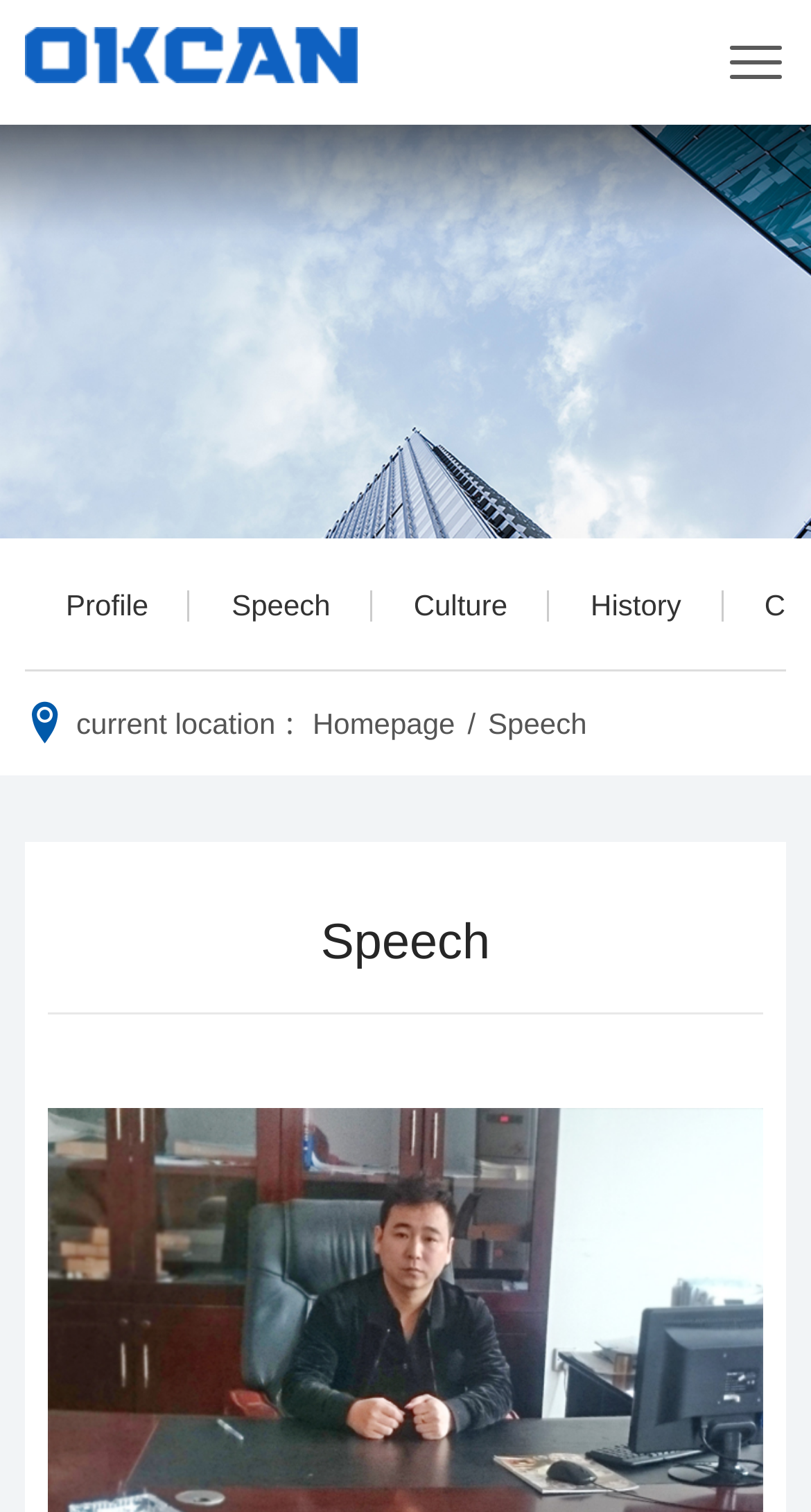How many links are there in the top navigation bar?
Examine the webpage screenshot and provide an in-depth answer to the question.

I counted the links in the top navigation bar by looking at the links 'Profile', 'Speech', 'Culture', and 'History', which are all located at the same vertical position and have similar bounding box coordinates, indicating that they are part of the same navigation bar.